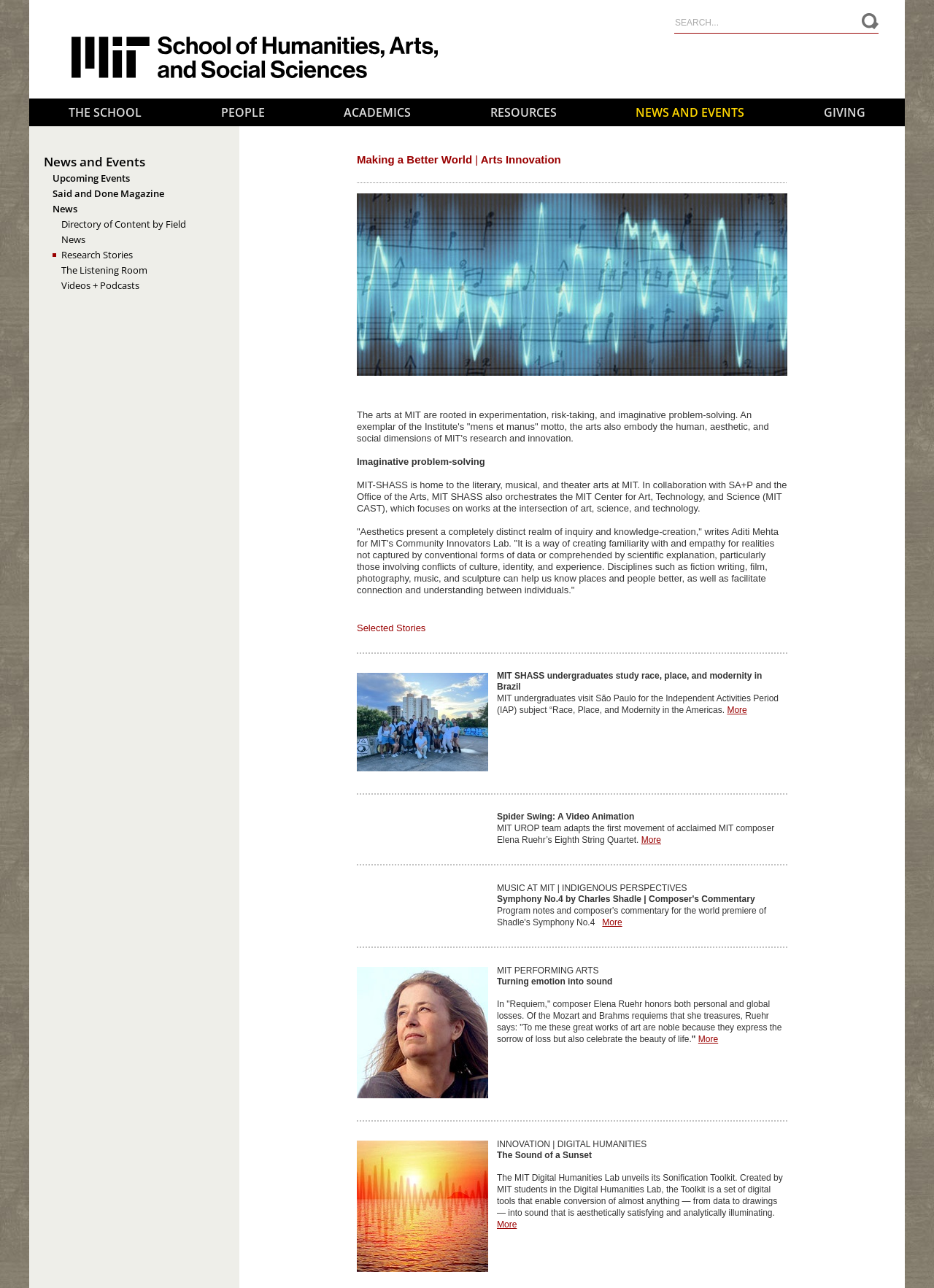Given the element description The Sound of a Sunset, predict the bounding box coordinates for the UI element in the webpage screenshot. The format should be (top-left x, top-left y, bottom-right x, bottom-right y), and the values should be between 0 and 1.

[0.532, 0.893, 0.634, 0.91]